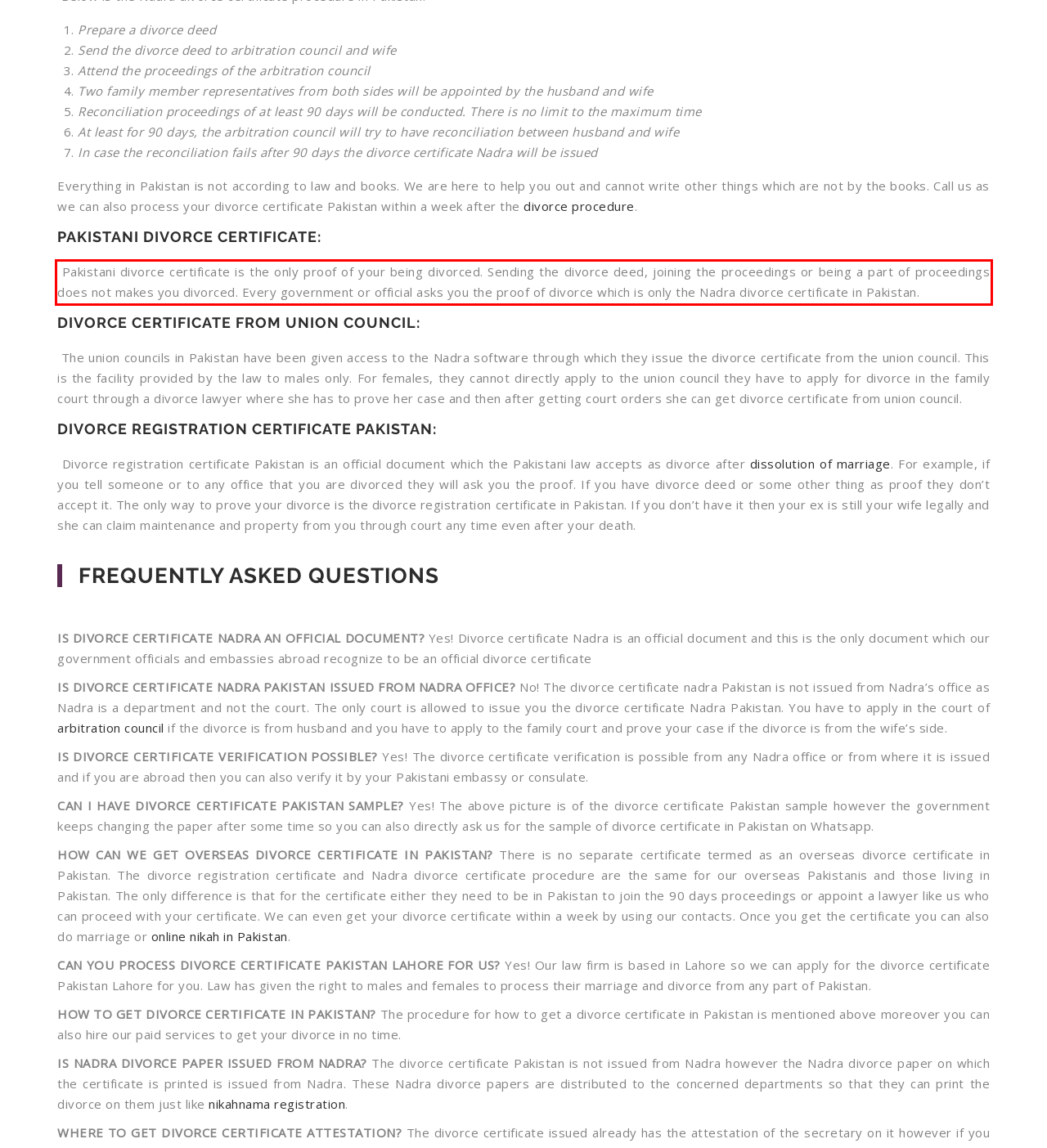Given a webpage screenshot, locate the red bounding box and extract the text content found inside it.

Pakistani divorce certificate is the only proof of your being divorced. Sending the divorce deed, joining the proceedings or being a part of proceedings does not makes you divorced. Every government or official asks you the proof of divorce which is only the Nadra divorce certificate in Pakistan.